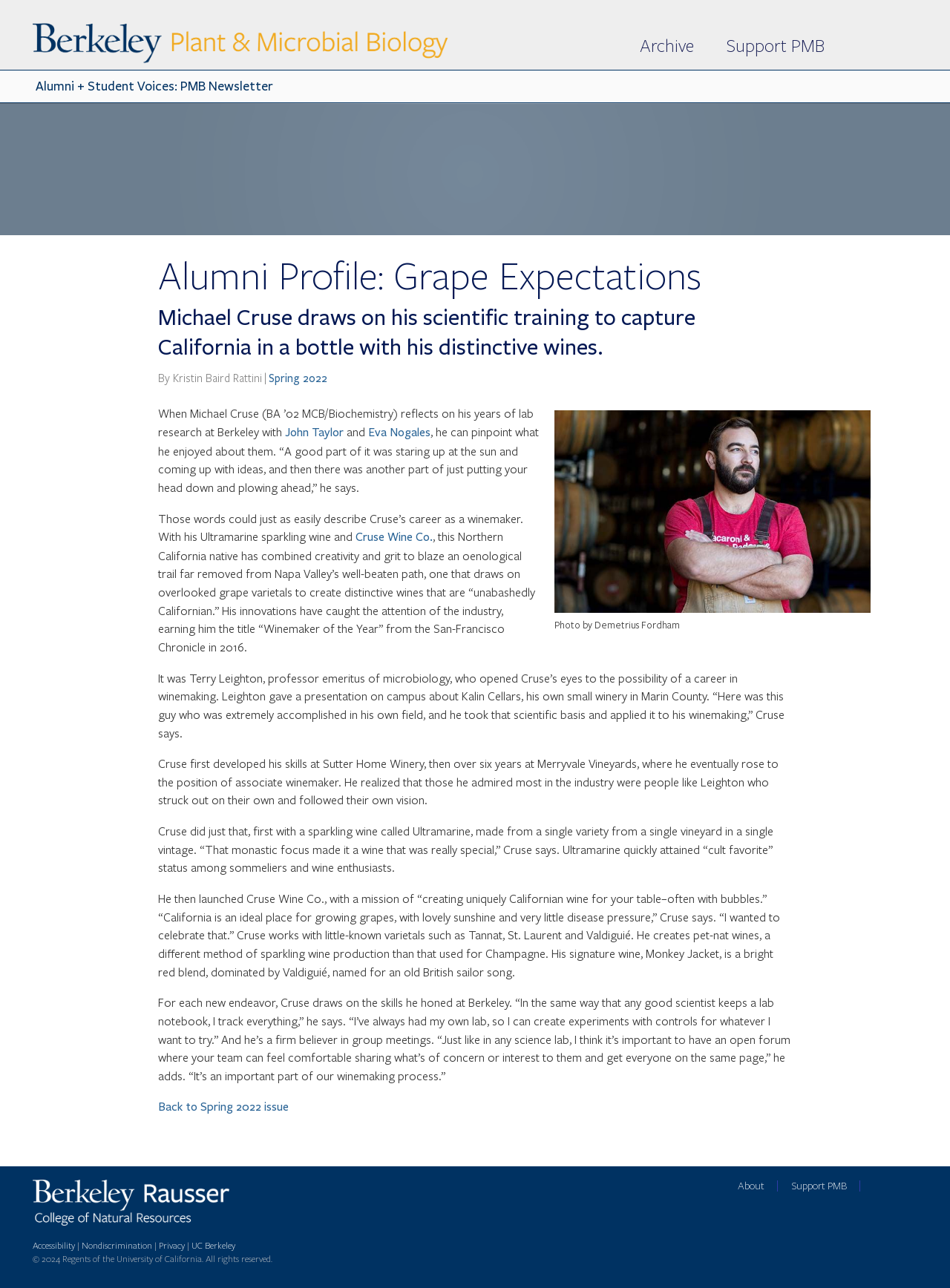Can you find the bounding box coordinates for the element to click on to achieve the instruction: "Read the Alumni Profile: Grape Expectations article"?

[0.167, 0.195, 0.833, 0.235]